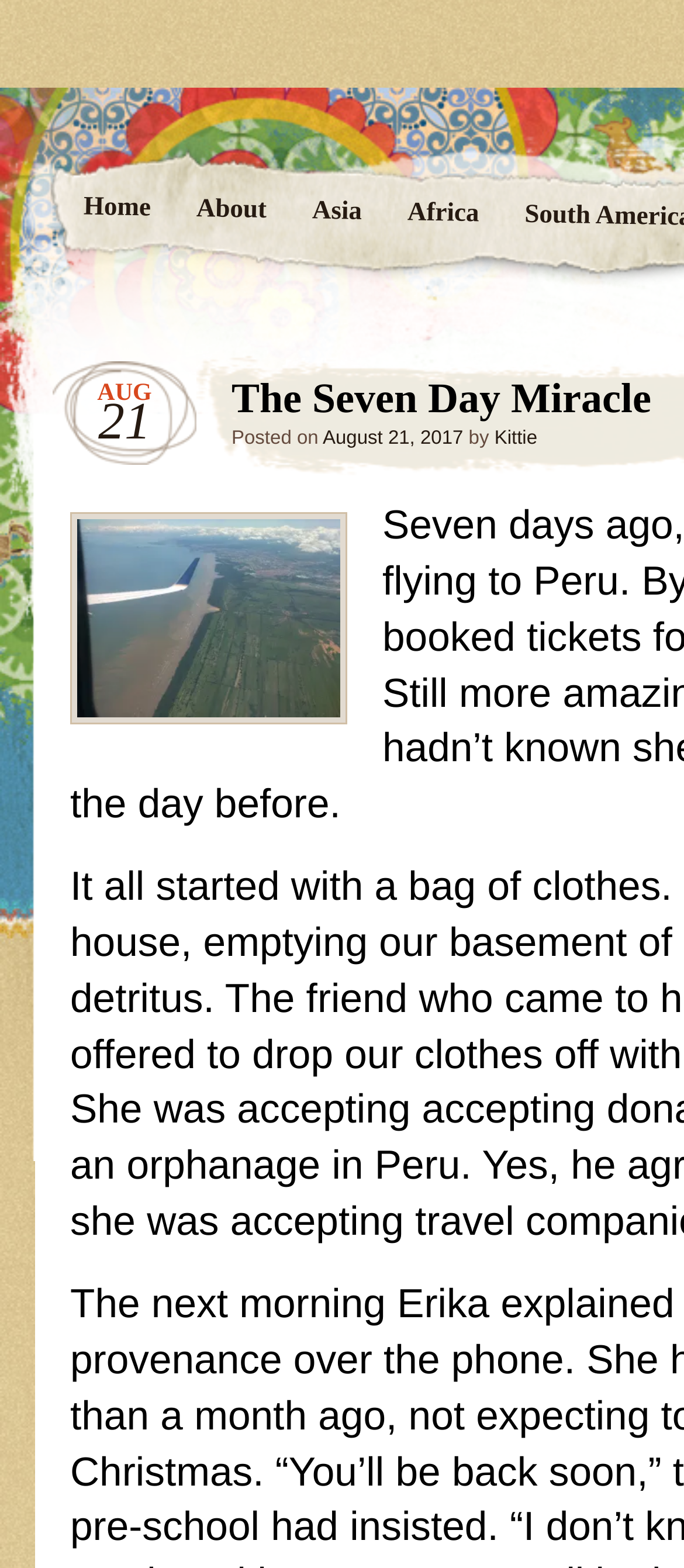Using the element description provided, determine the bounding box coordinates in the format (top-left x, top-left y, bottom-right x, bottom-right y). Ensure that all values are floating point numbers between 0 and 1. Element description: August 21, 2017

[0.472, 0.273, 0.677, 0.286]